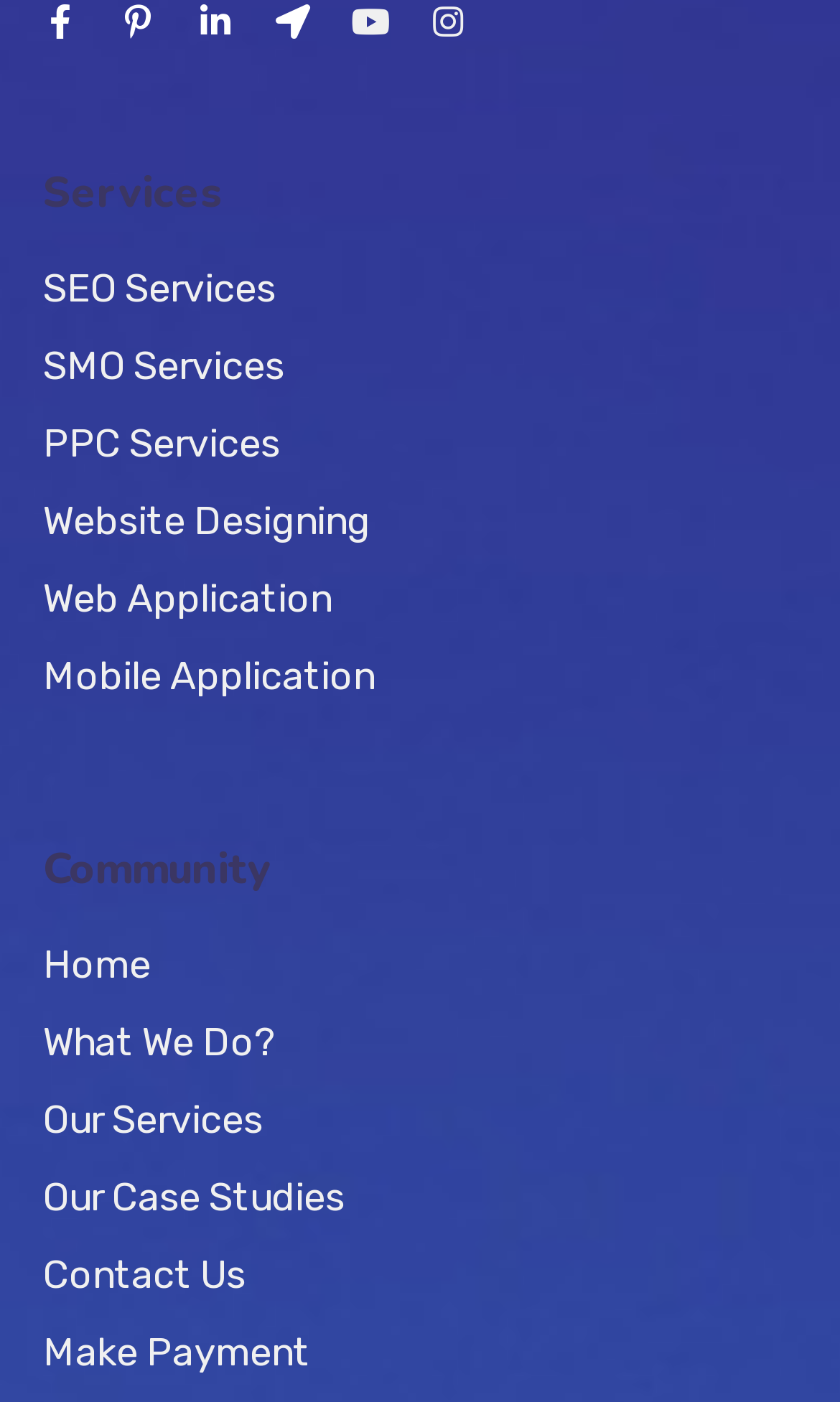Please find the bounding box coordinates for the clickable element needed to perform this instruction: "Change the theme".

None